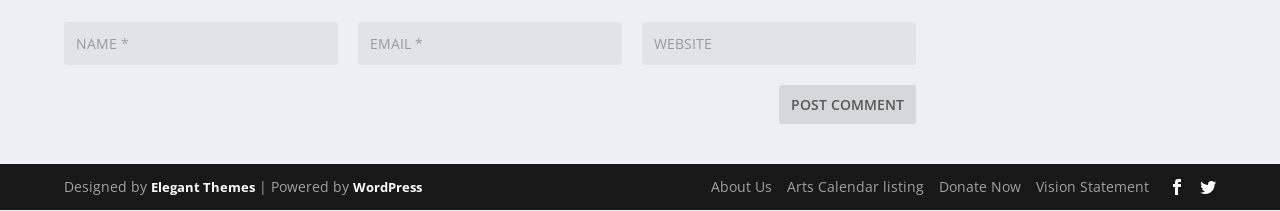What is the label of the second textbox?
From the image, respond with a single word or phrase.

EMAIL